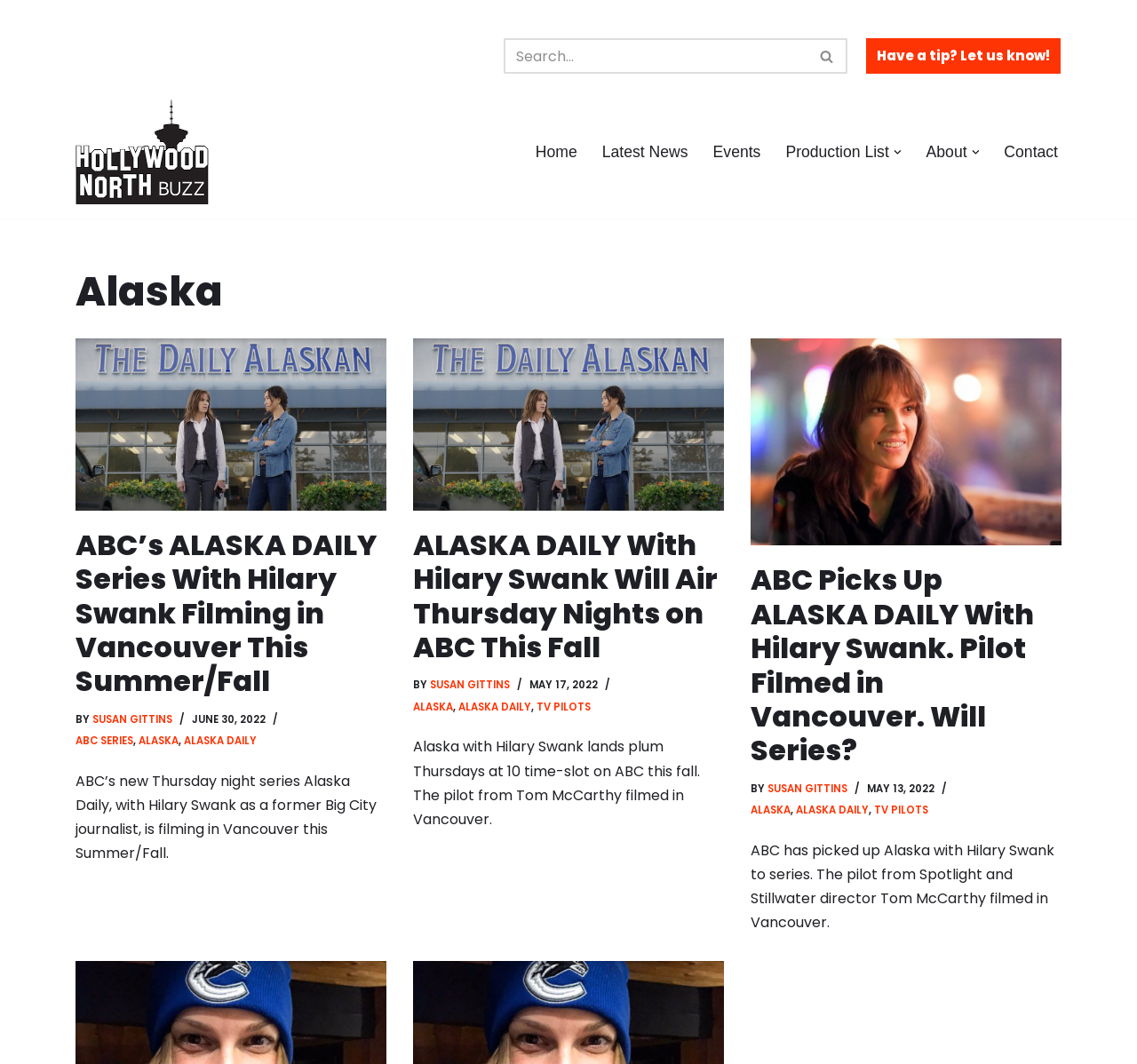Provide a thorough description of this webpage.

The webpage is about Alaska Archives on Hollywood North Buzz, a website covering Vancouver's film and TV scene. At the top, there is a "Skip to content" link, followed by a search bar with a search button and a magnifying glass icon. On the right side, there is a "Have a tip? Let us know!" link.

Below the search bar, there is a navigation menu with links to "Home", "Latest News", "Events", "Production List", "About", and "Contact". Each menu item has a dropdown icon.

The main content of the webpage is divided into three sections, each containing a news article about the TV series "Alaska Daily" starring Hilary Swank. The articles are arranged in a vertical column, with the most recent one at the top. Each article has a heading, a brief summary, and a "Read more" link. The articles also include the author's name, the publication date, and relevant tags such as "ABC SERIES", "ALASKA", and "TV PILOTS".

The first article discusses the filming of "Alaska Daily" in Vancouver, while the second article announces that the show will air on Thursday nights on ABC. The third article reports that ABC has picked up the show to series.